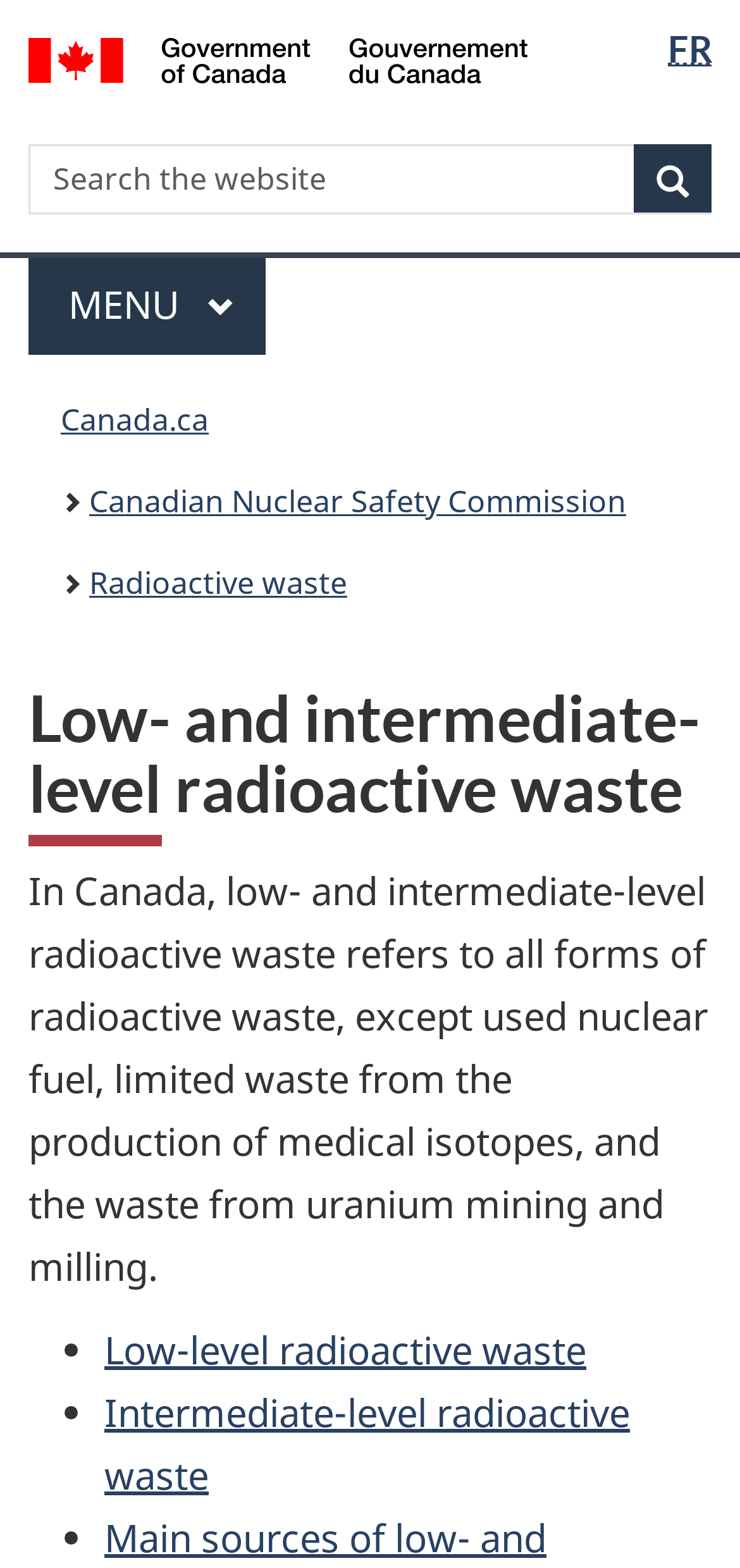Determine the primary headline of the webpage.

Low- and intermediate-level radioactive waste